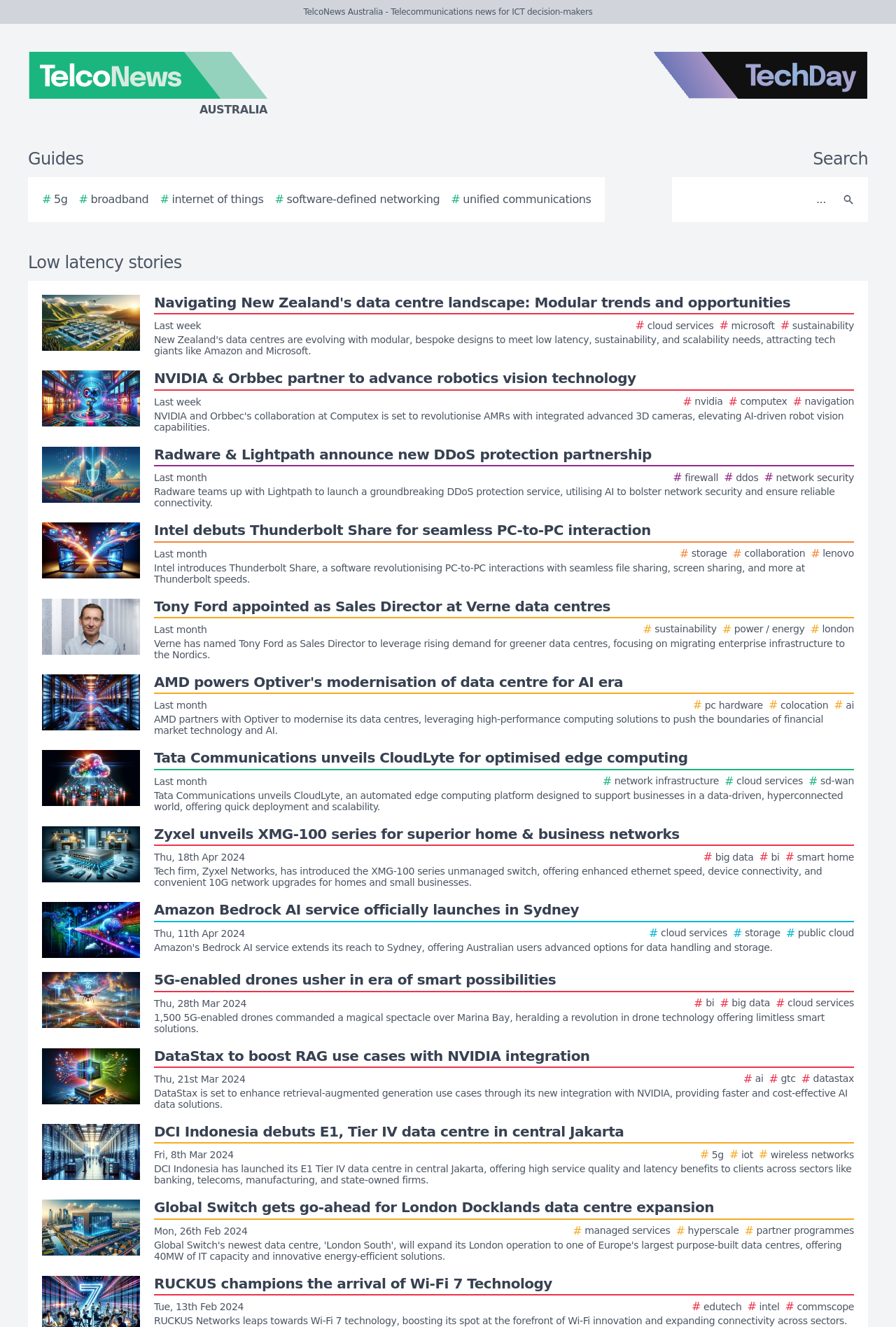Answer the question using only a single word or phrase: 
What is the topic of the first article summary?

Data centre landscape